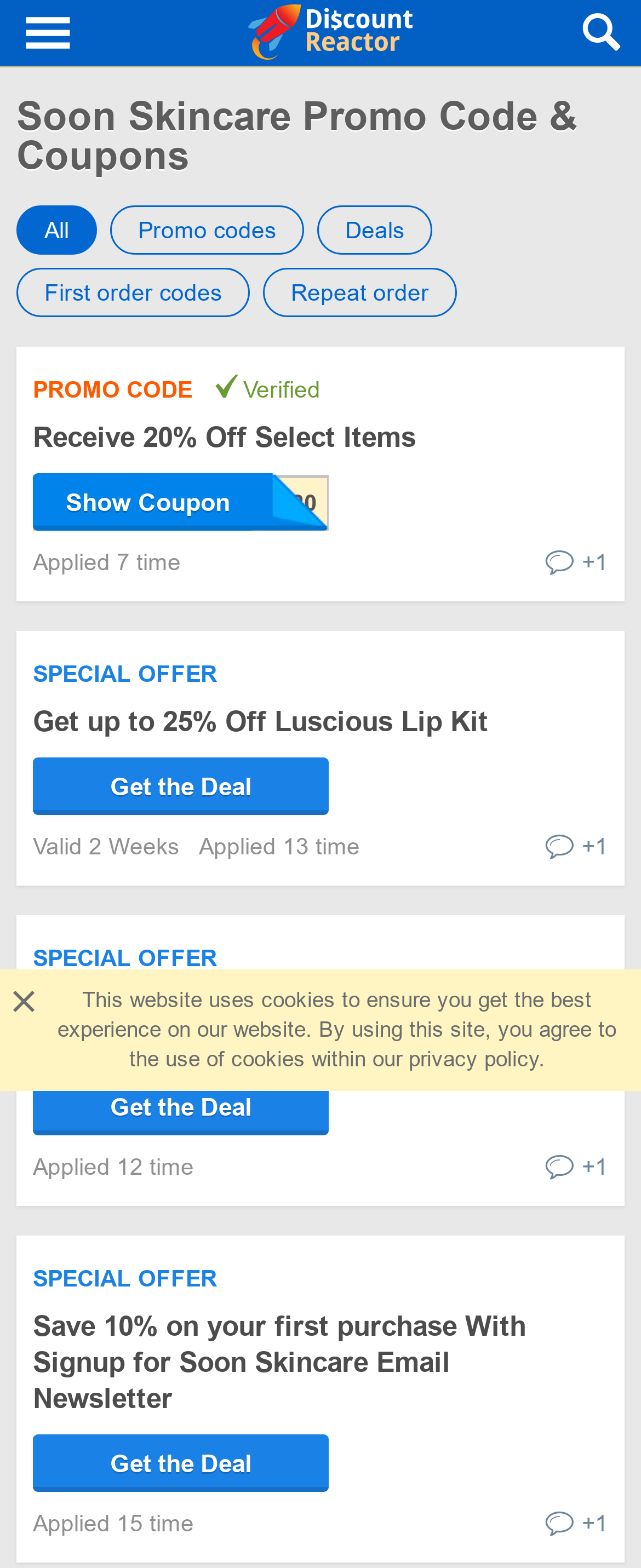What type of codes are available?
Give a one-word or short-phrase answer derived from the screenshot.

Promo codes, deals, first order codes, repeat order